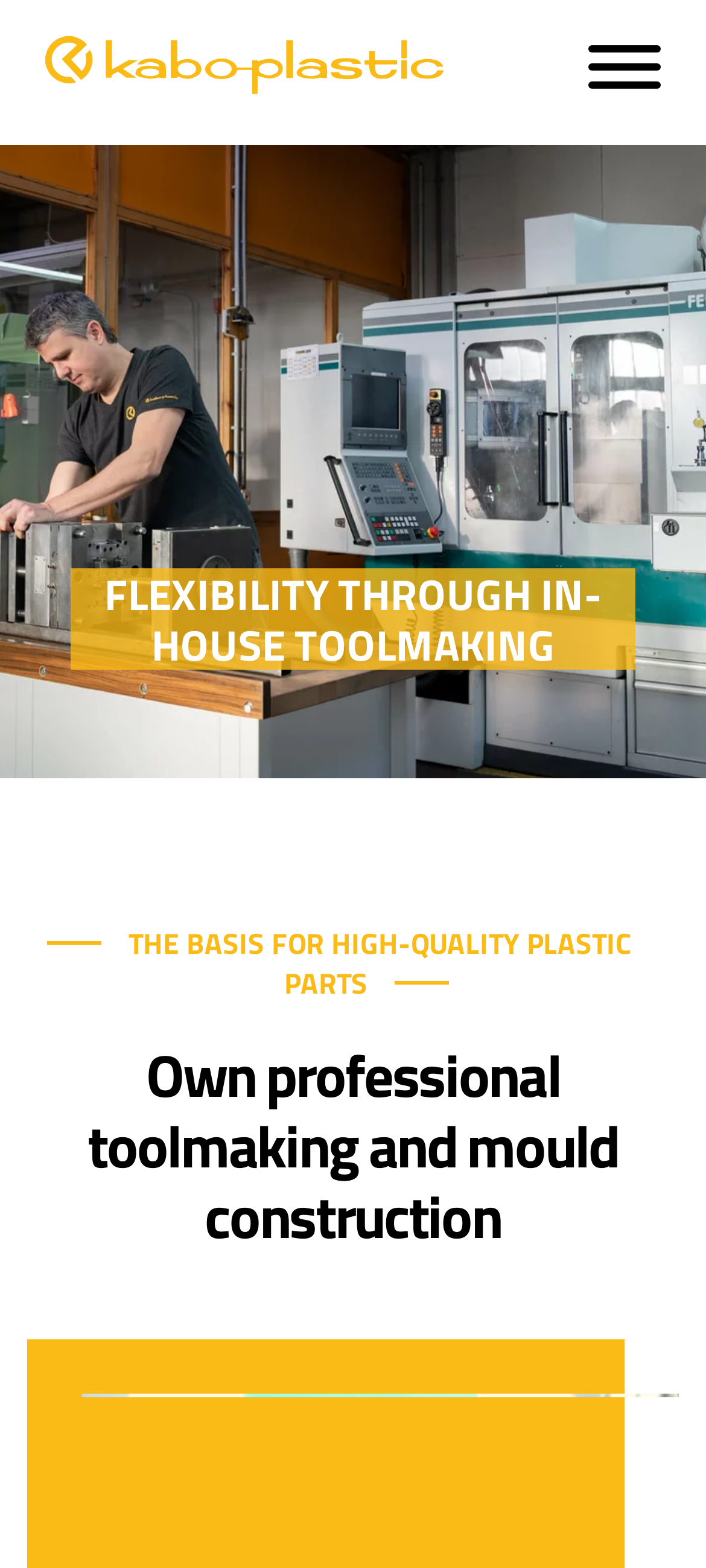What is the company's main business?
Please provide a comprehensive answer based on the information in the image.

Based on the webpage, I can see that the company is a global manufacturer of plastic parts, and they have decades of experience in this field. The heading 'FLEXIBILITY THROUGH IN-HOUSE TOOLMAKING' and the text 'THE BASIS FOR HIGH-QUALITY PLASTIC PARTS' also suggest that the company is involved in plastic parts manufacturing.